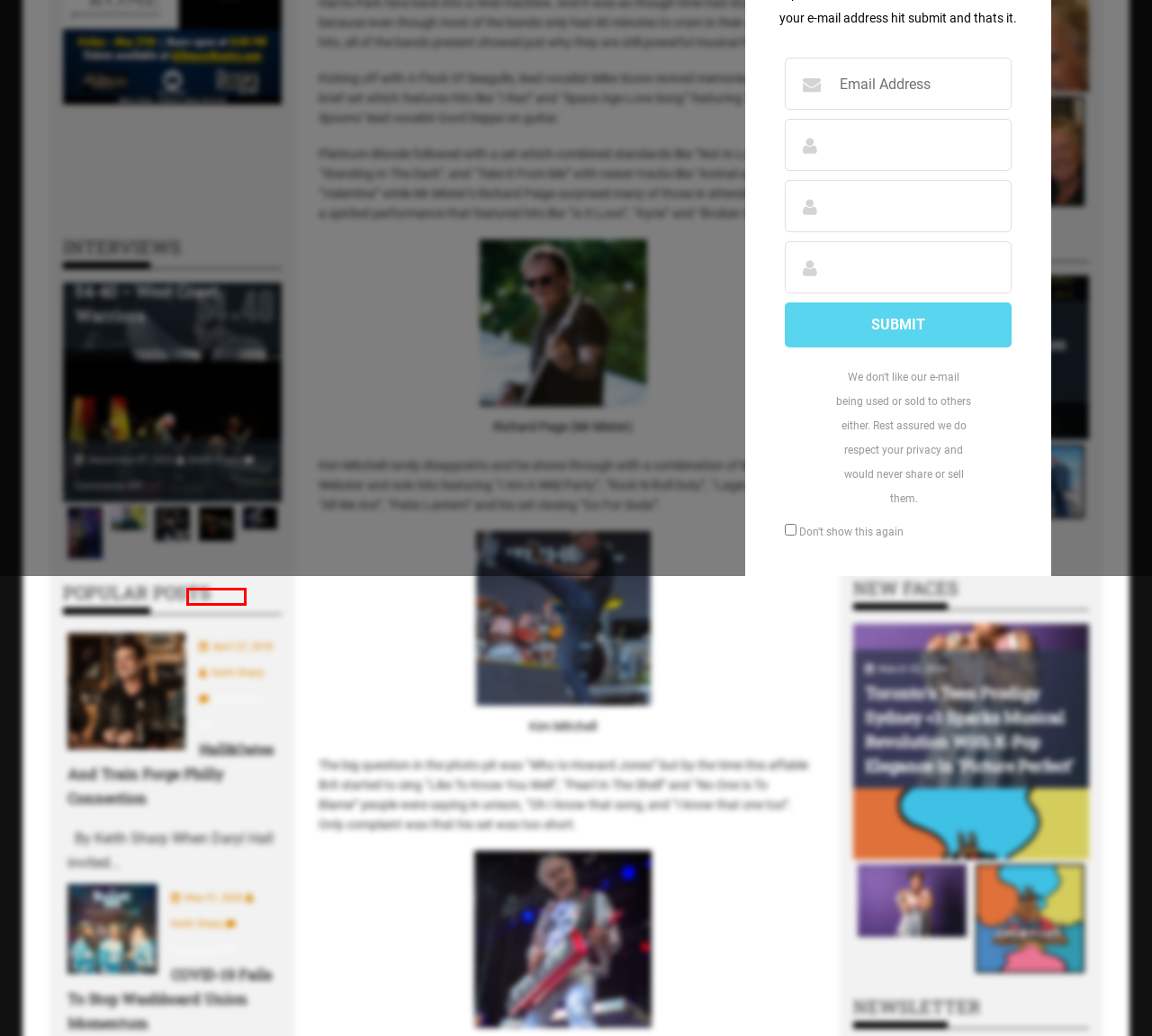Examine the screenshot of a webpage with a red bounding box around a UI element. Select the most accurate webpage description that corresponds to the new page after clicking the highlighted element. Here are the choices:
A. Frew Salutes The Eighties With Rewind Opera House Concert – The Music Express
B. 54-40 – West Coast Warriors  – The Music Express
C. COVID-19 Fails To Stop Washboard Union Momentum – The Music Express
D. Roman Mitz – The Music Express
E. April 27, 2018 – The Music Express
F. Hall&Oates And Train Forge Philly Connection – The Music Express
G. May 1, 2020 – The Music Express
H. December 23, 2023 – The Music Express

D